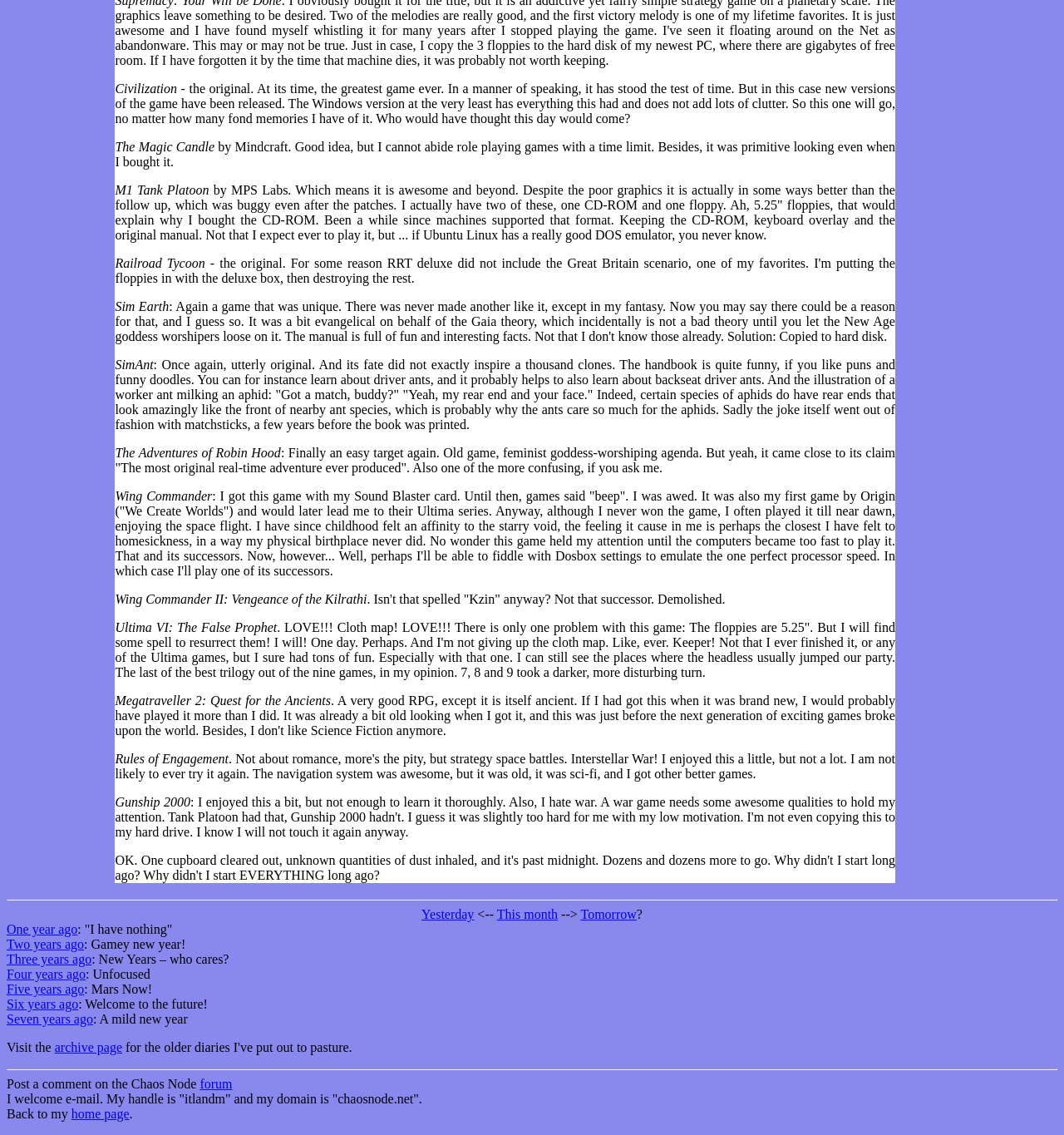Locate the bounding box coordinates of the clickable part needed for the task: "Go to yesterday's page".

[0.396, 0.799, 0.446, 0.812]